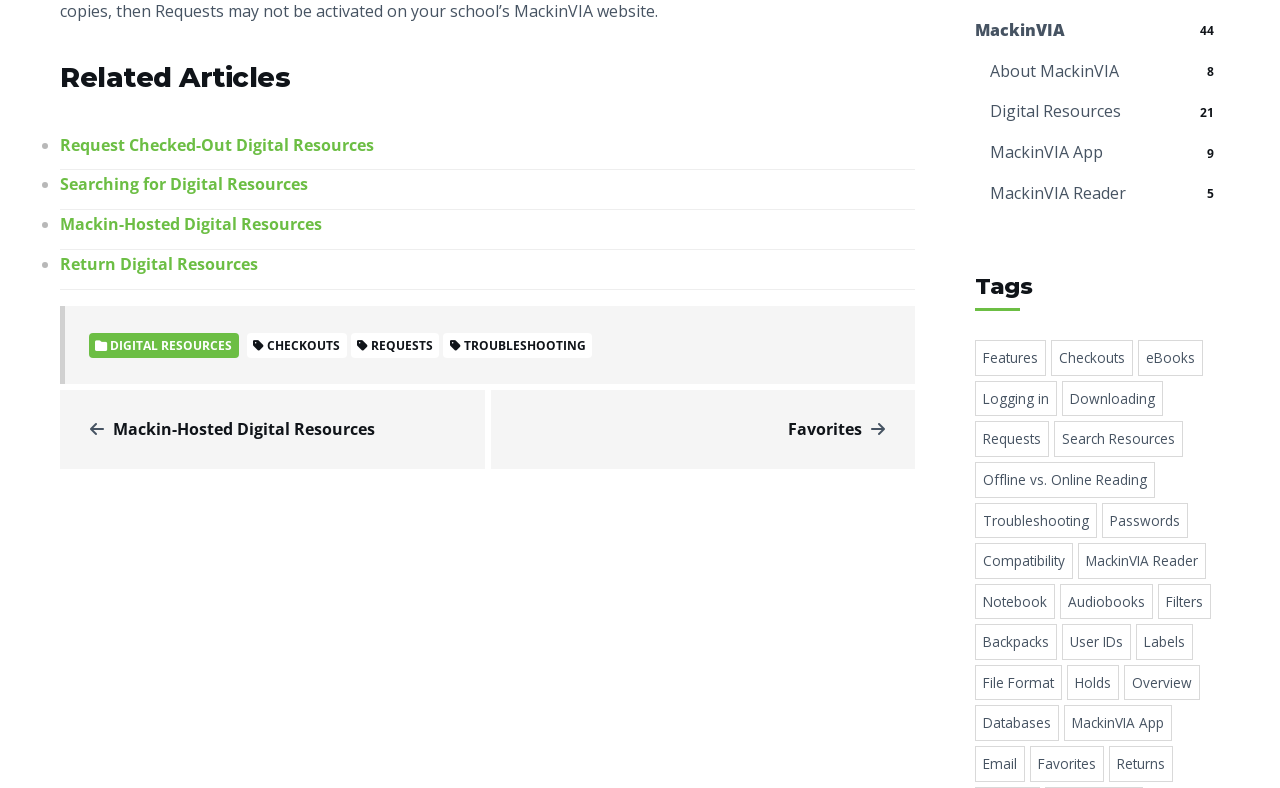Using the element description Requests, predict the bounding box coordinates for the UI element. Provide the coordinates in (top-left x, top-left y, bottom-right x, bottom-right y) format with values ranging from 0 to 1.

[0.762, 0.535, 0.82, 0.58]